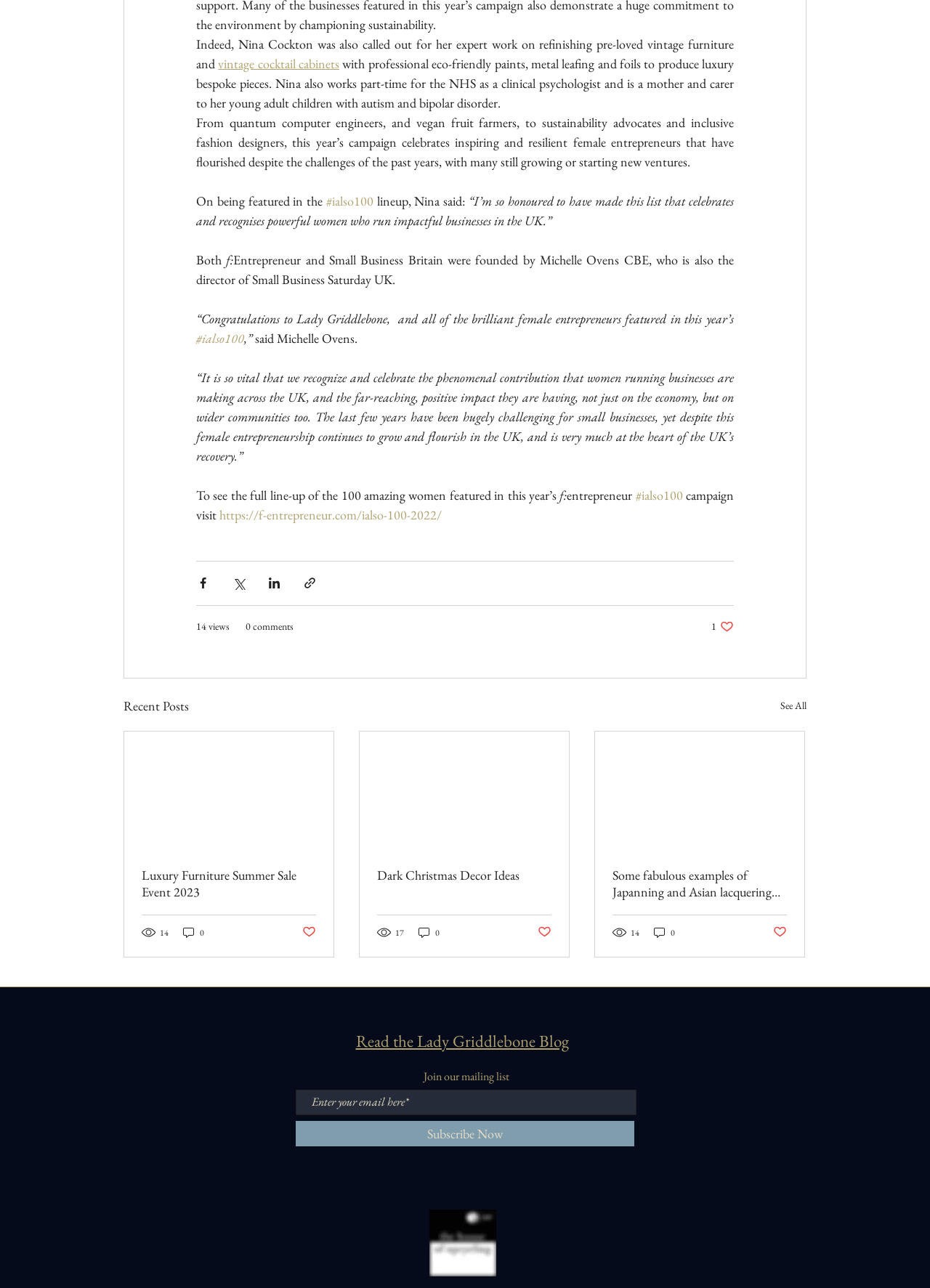Please give a short response to the question using one word or a phrase:
What is the name of the organization at the bottom of the webpage?

UK Pro Upcycling Authority